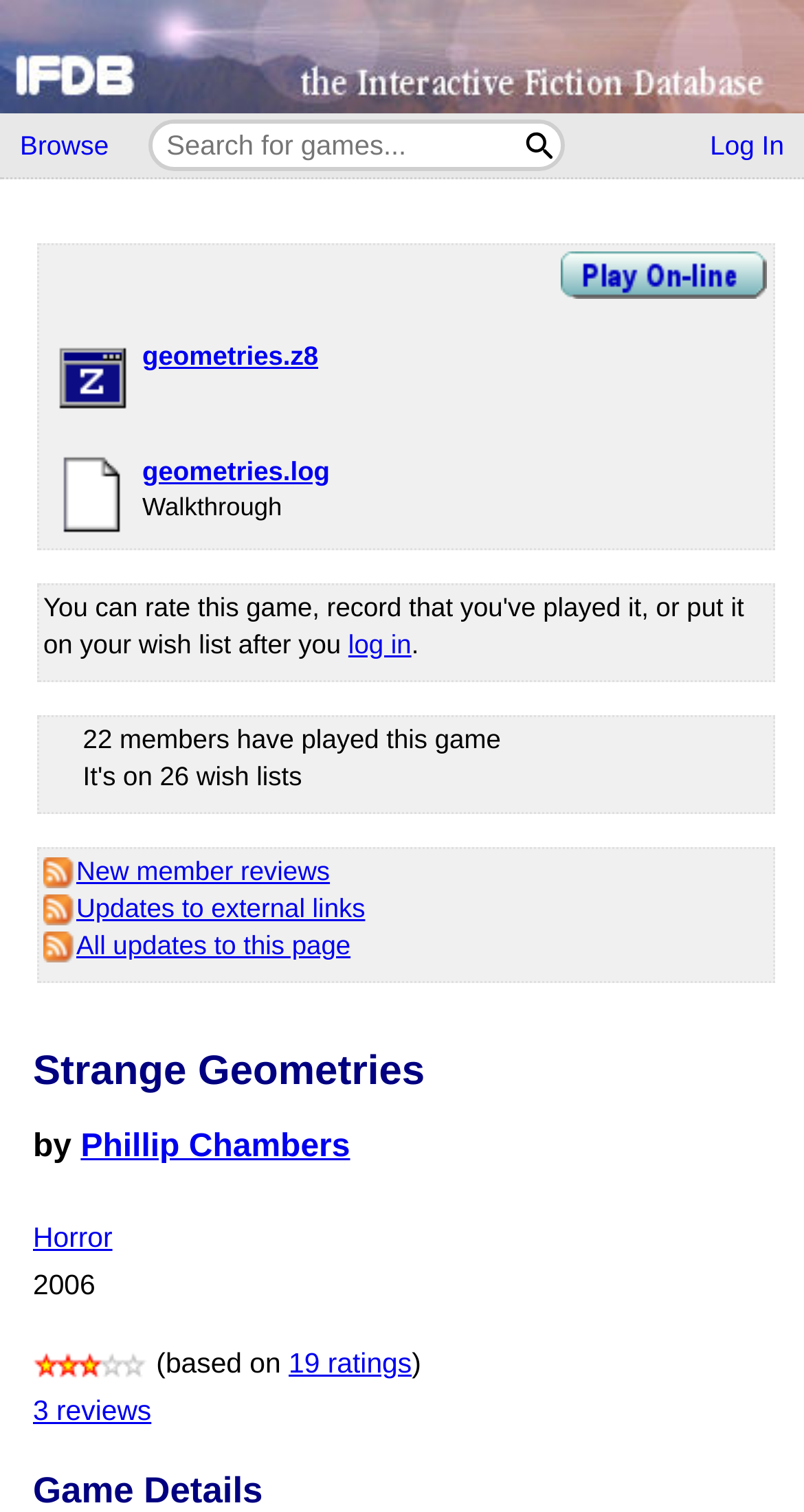Please provide the bounding box coordinates in the format (top-left x, top-left y, bottom-right x, bottom-right y). Remember, all values are floating point numbers between 0 and 1. What is the bounding box coordinate of the region described as: 20 March 2024

None